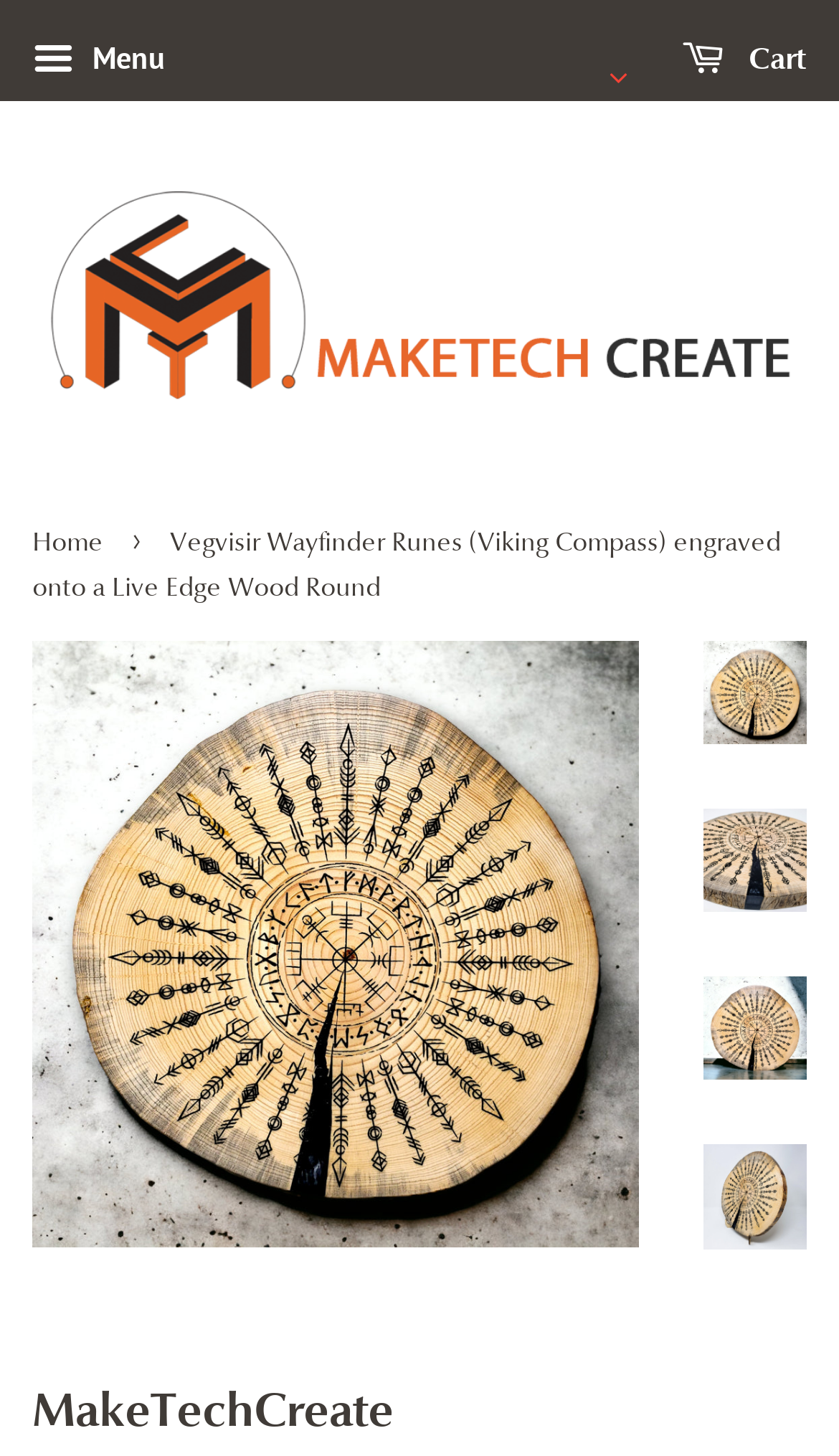Please specify the bounding box coordinates of the element that should be clicked to execute the given instruction: 'Go to cart'. Ensure the coordinates are four float numbers between 0 and 1, expressed as [left, top, right, bottom].

[0.813, 0.018, 0.962, 0.067]